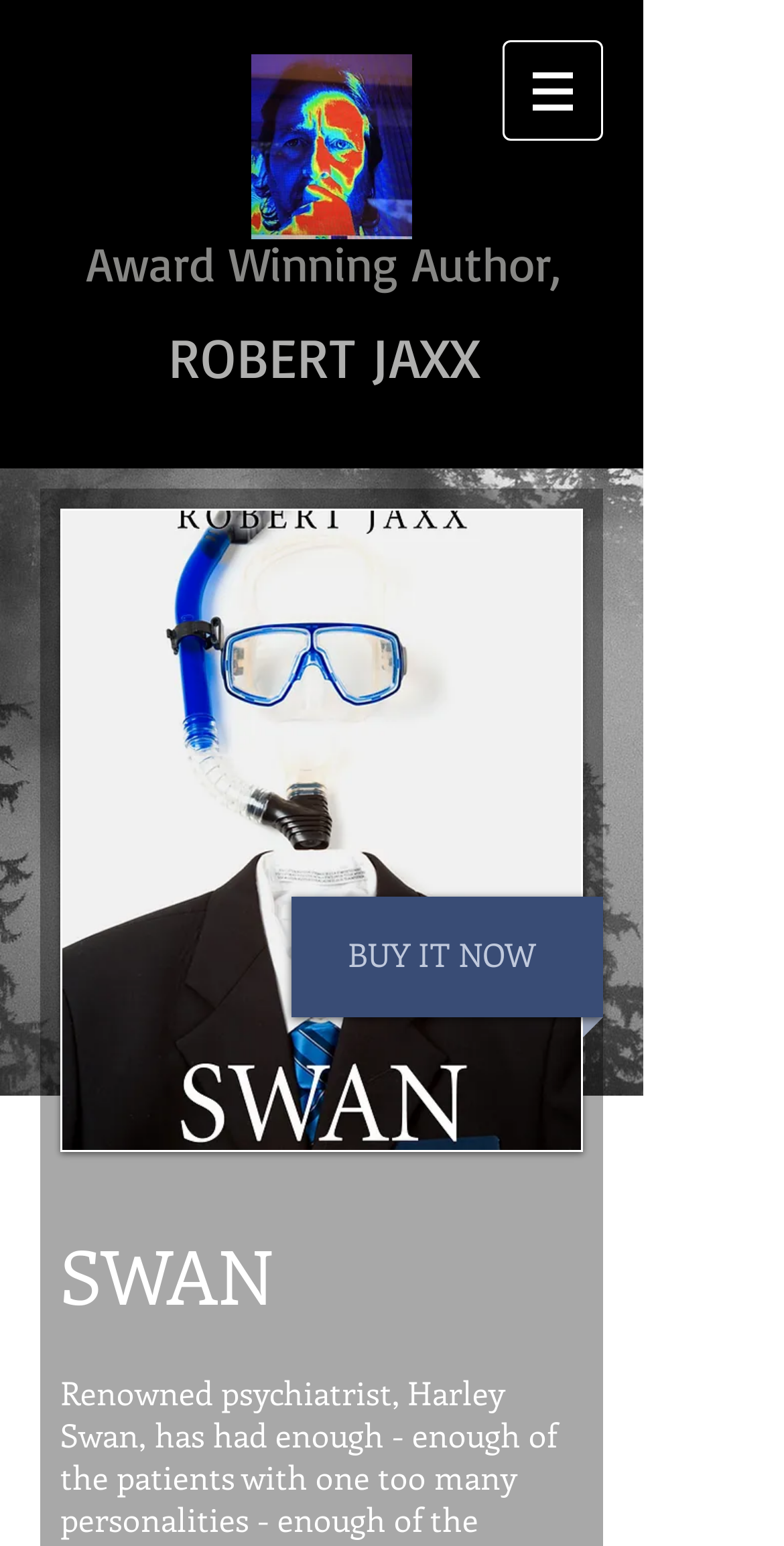Determine the bounding box for the UI element as described: "BUY IT NOW". The coordinates should be represented as four float numbers between 0 and 1, formatted as [left, top, right, bottom].

[0.444, 0.592, 0.726, 0.644]